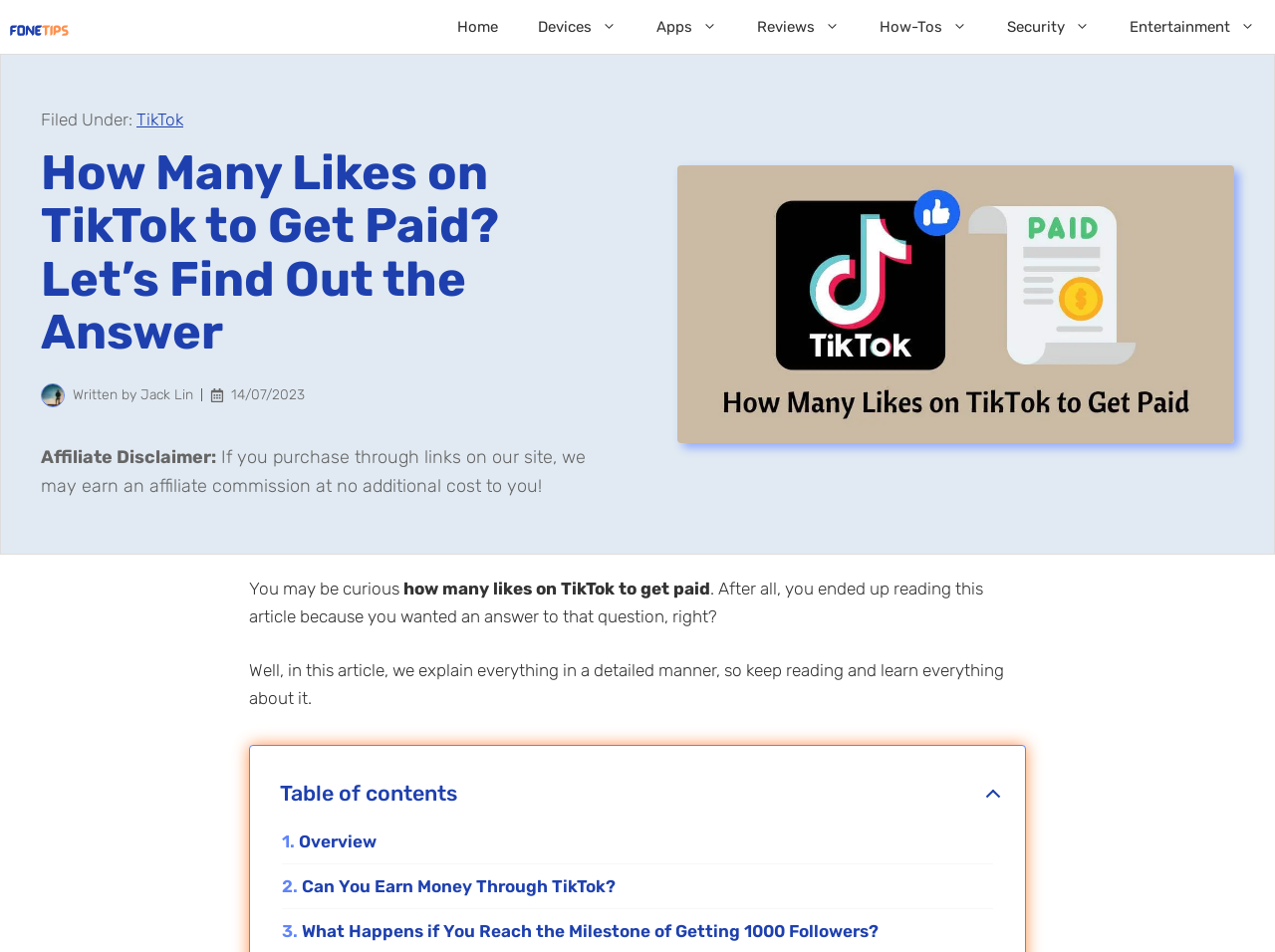Using the information in the image, give a comprehensive answer to the question: 
What is the topic of the article?

The topic of the article can be inferred from the main heading, which says 'How Many Likes on TikTok to Get Paid? Let’s Find Out the Answer', and also from the category label 'Filed Under: TikTok'.